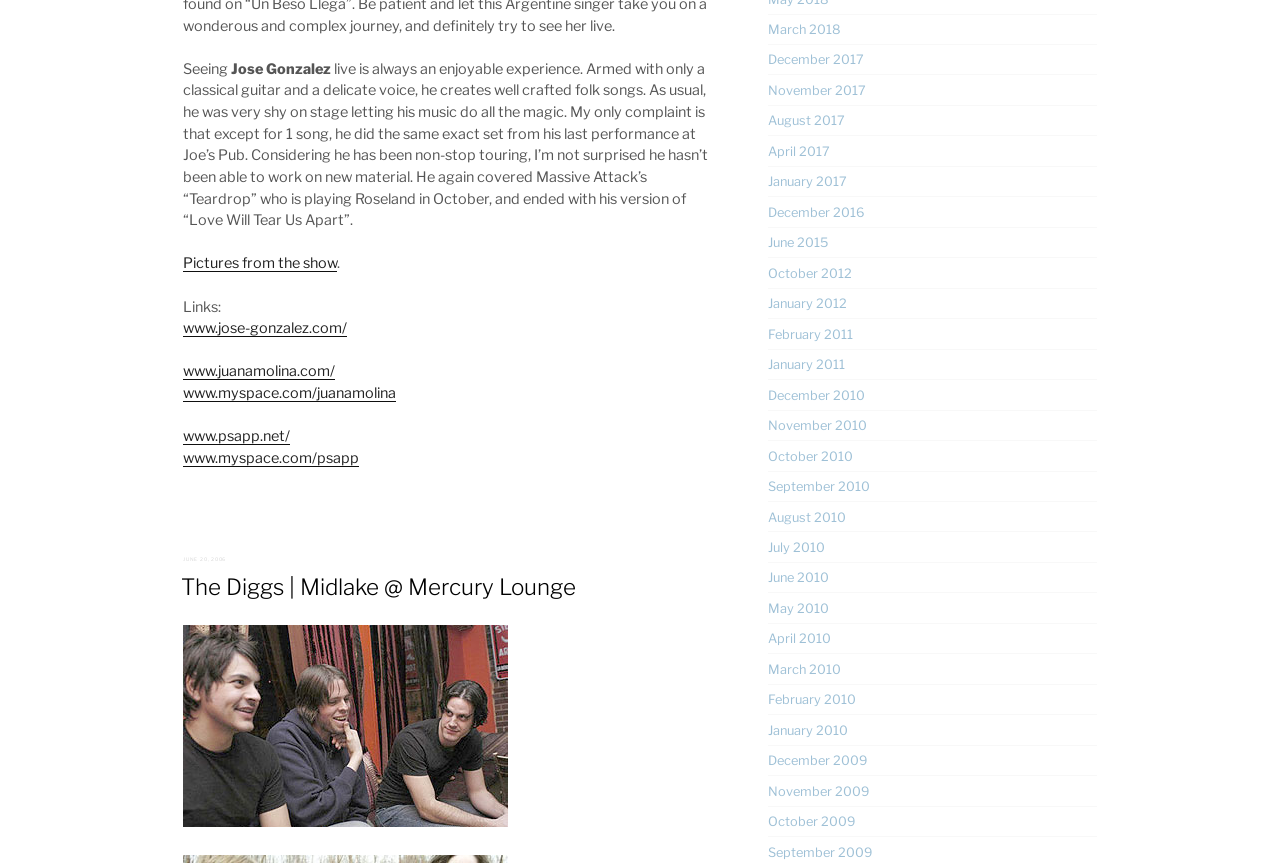Identify the bounding box coordinates of the area you need to click to perform the following instruction: "View pictures from the show".

[0.143, 0.295, 0.263, 0.316]